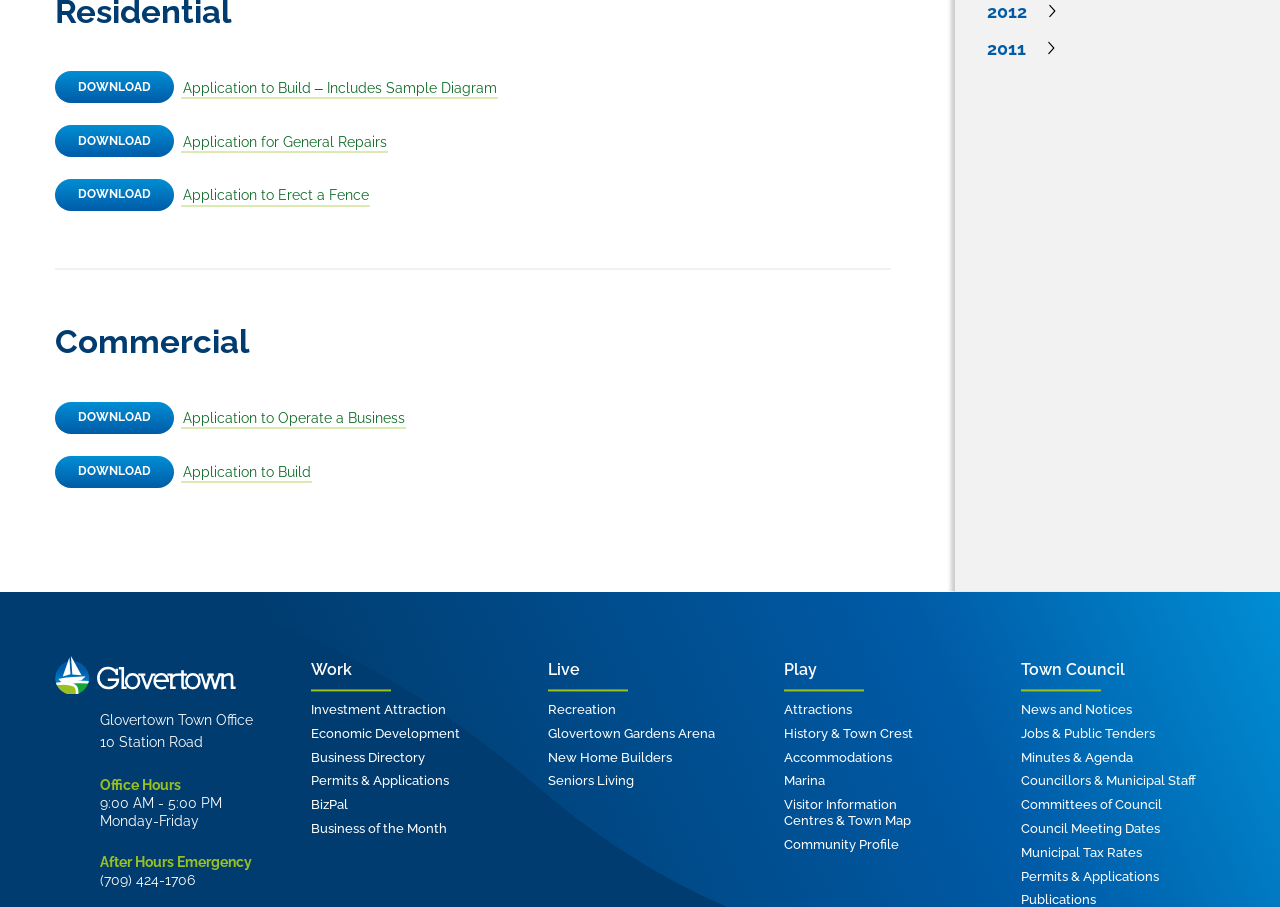Determine the bounding box coordinates of the section to be clicked to follow the instruction: "View the commercial page". The coordinates should be given as four float numbers between 0 and 1, formatted as [left, top, right, bottom].

[0.043, 0.352, 0.696, 0.403]